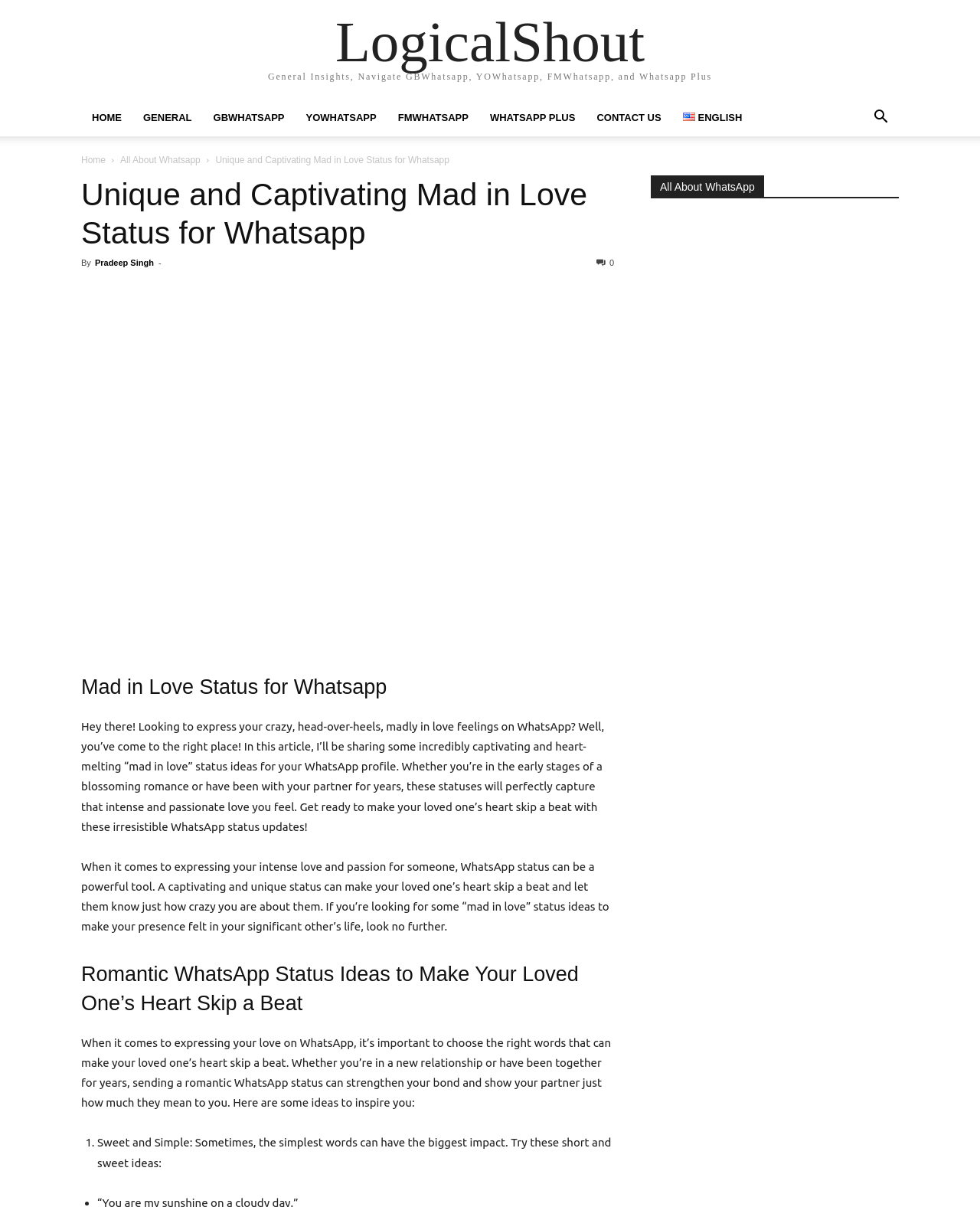Please examine the image and answer the question with a detailed explanation:
What is the focus of the romantic WhatsApp status ideas in this article?

The romantic WhatsApp status ideas shared in this article are focused on strengthening the bond with your partner, whether you're in a new relationship or have been together for years, and showing them how much they mean to you.